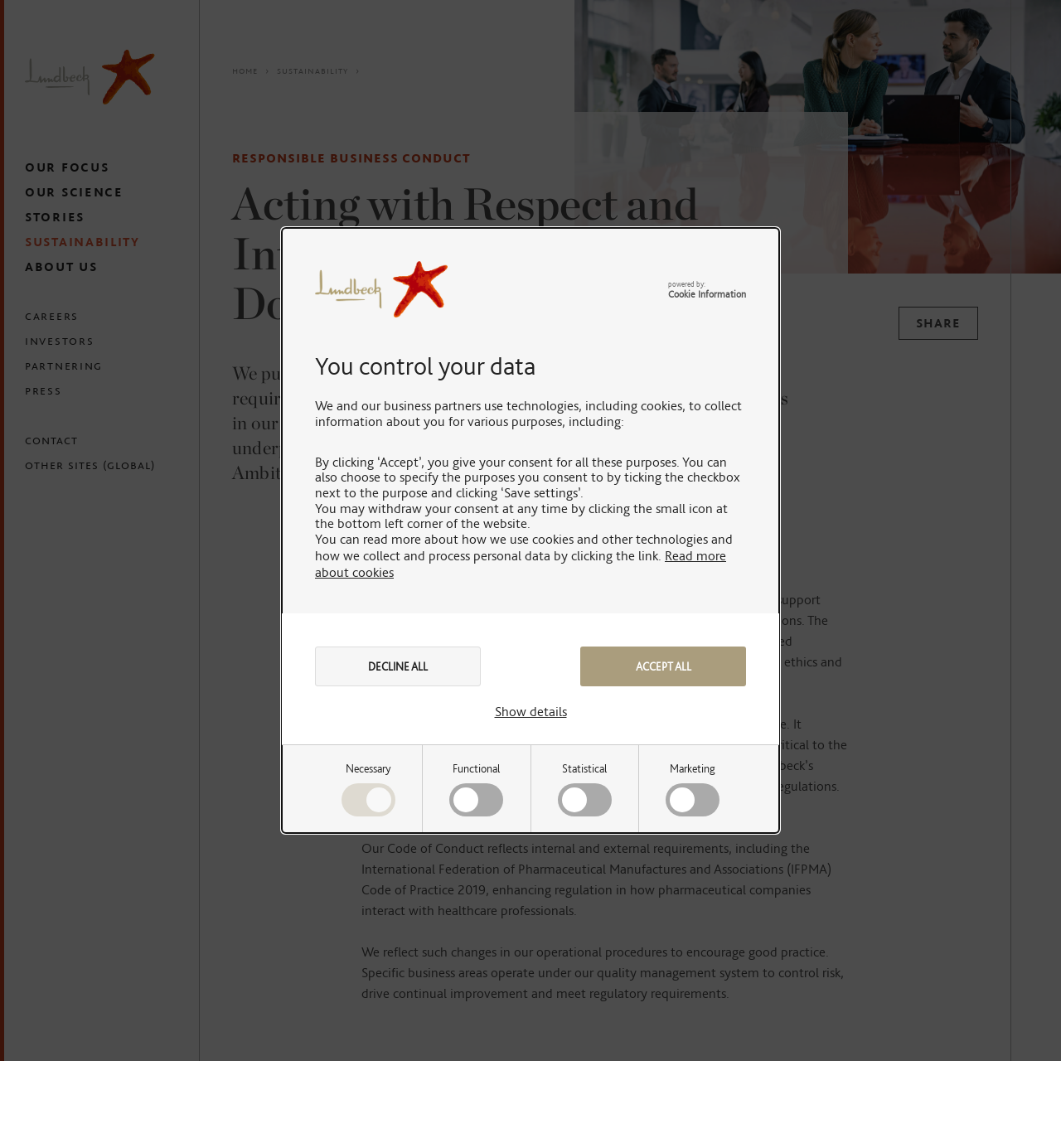What is the company's sense of responsibility underpinned by?
Refer to the screenshot and answer in one word or phrase.

five core beliefs